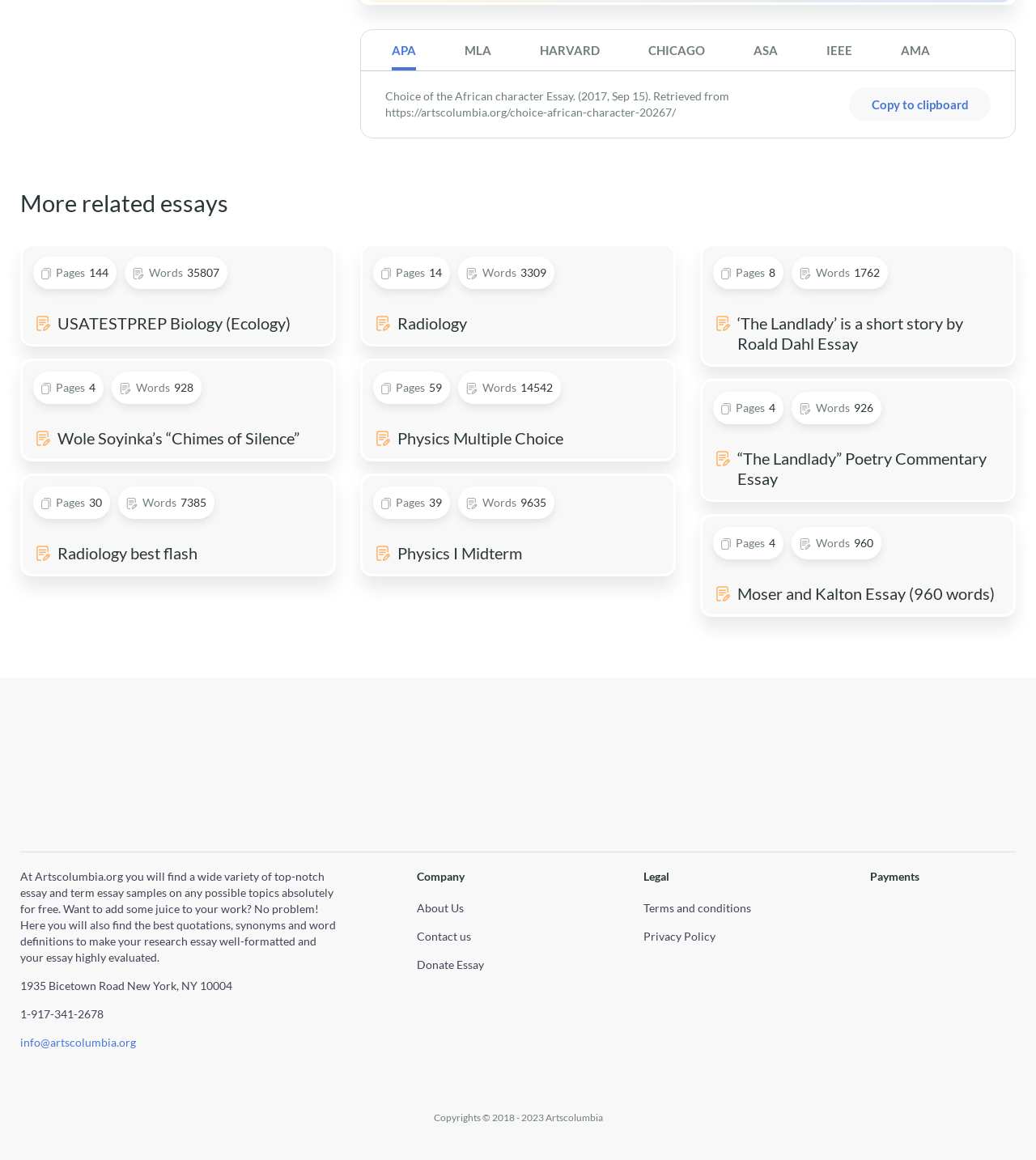How many citation styles are available?
Could you please answer the question thoroughly and with as much detail as possible?

I counted the number of buttons at the top of the page, which are APA, MLA, HARVARD, CHICAGO, ASA, IEEE, and AMA, and there are 7 of them.